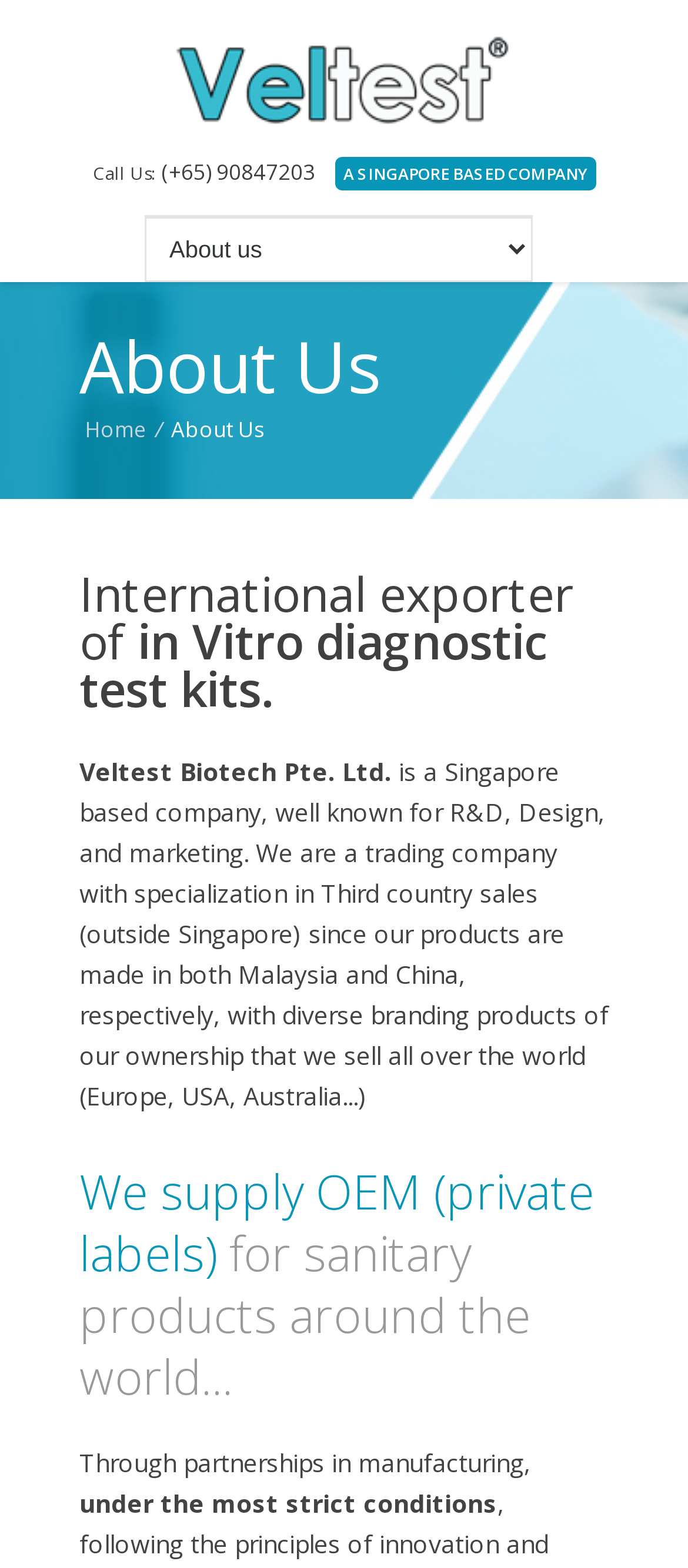From the webpage screenshot, identify the region described by A Singapore based company. Provide the bounding box coordinates as (top-left x, top-left y, bottom-right x, bottom-right y), with each value being a floating point number between 0 and 1.

[0.486, 0.1, 0.865, 0.121]